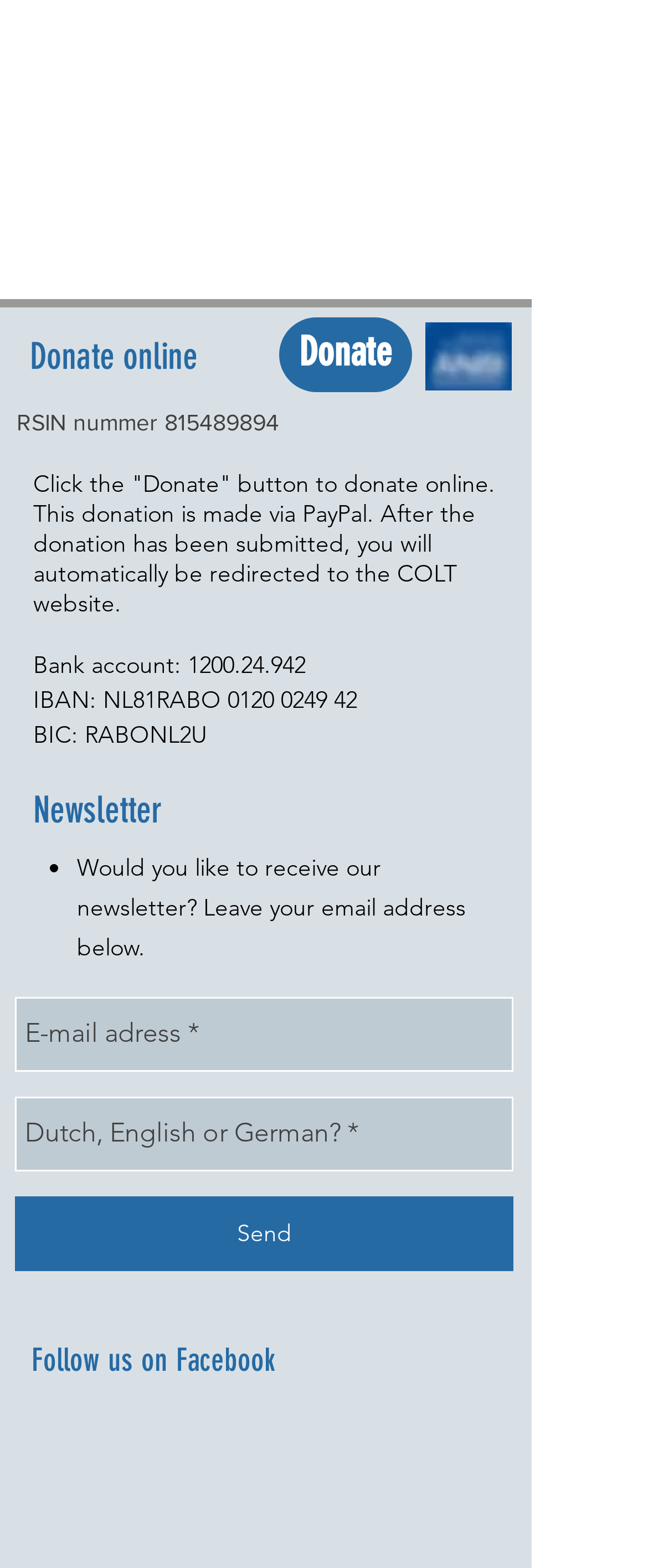Kindly determine the bounding box coordinates of the area that needs to be clicked to fulfill this instruction: "Follow us on Facebook".

[0.049, 0.855, 0.426, 0.879]